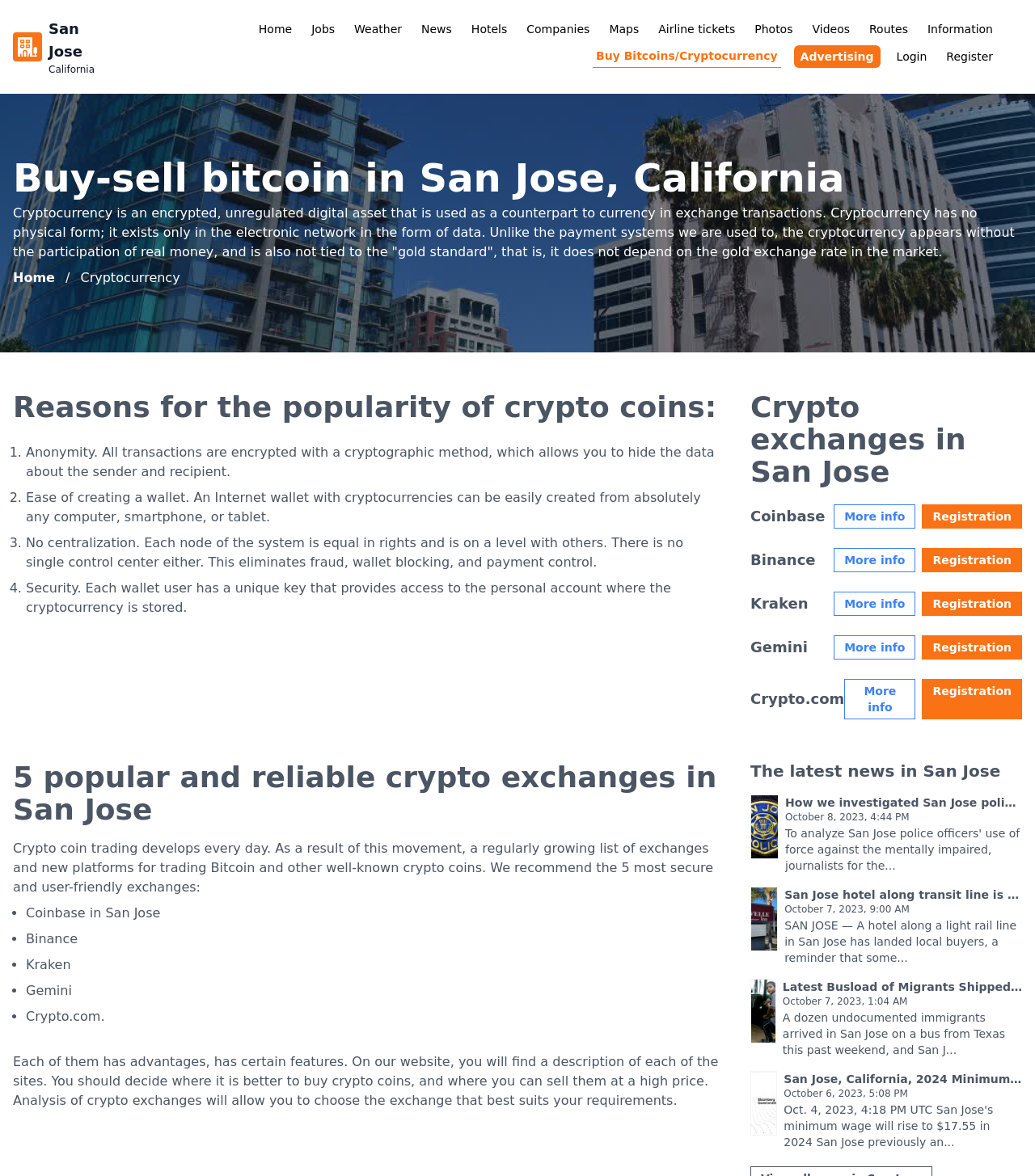Could you determine the bounding box coordinates of the clickable element to complete the instruction: "Click on 'Buy Bitcoins/Cryptocurrency'"? Provide the coordinates as four float numbers between 0 and 1, i.e., [left, top, right, bottom].

[0.573, 0.04, 0.754, 0.057]